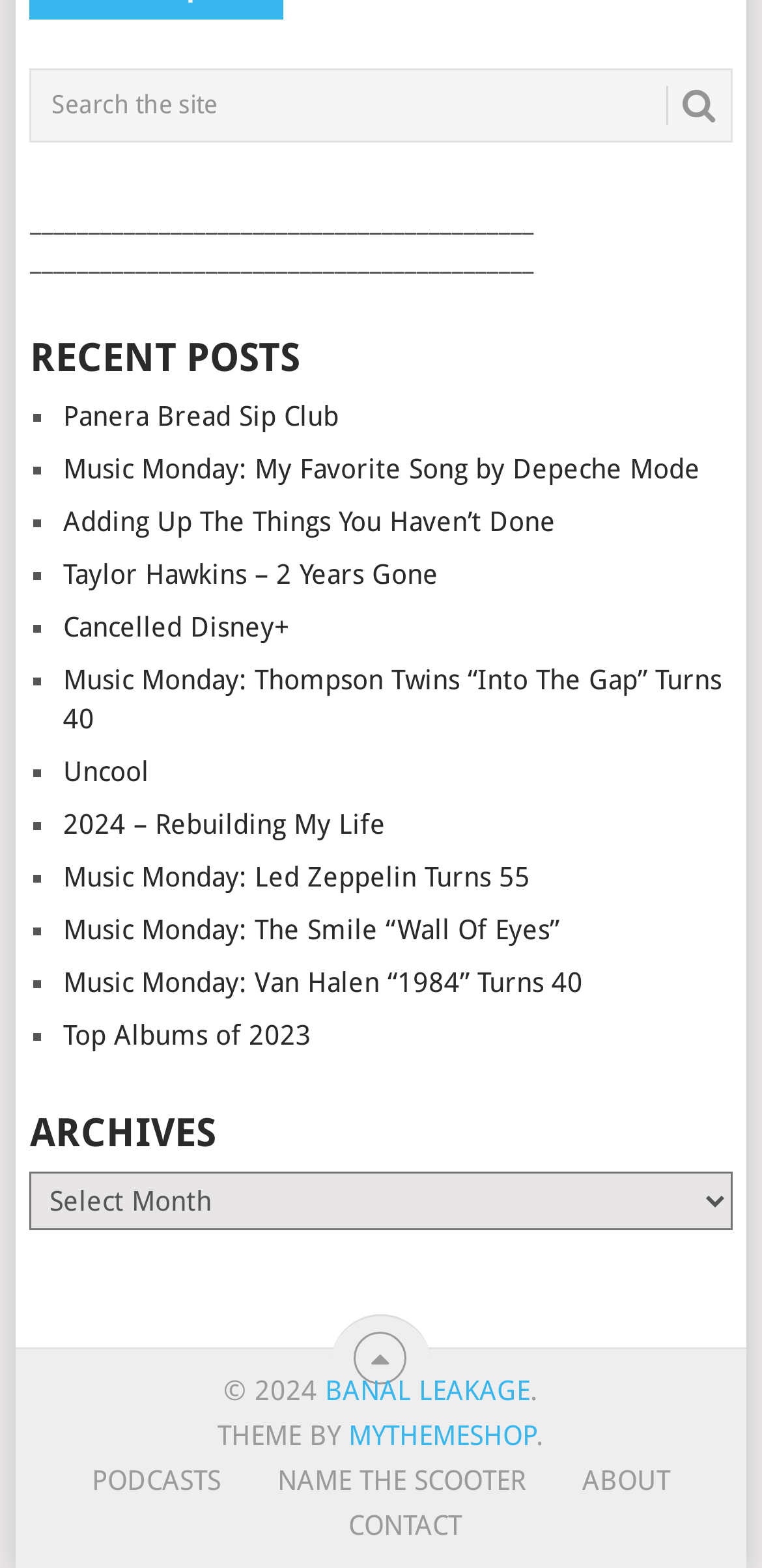Could you indicate the bounding box coordinates of the region to click in order to complete this instruction: "View recent post 'Panera Bread Sip Club'".

[0.083, 0.255, 0.444, 0.275]